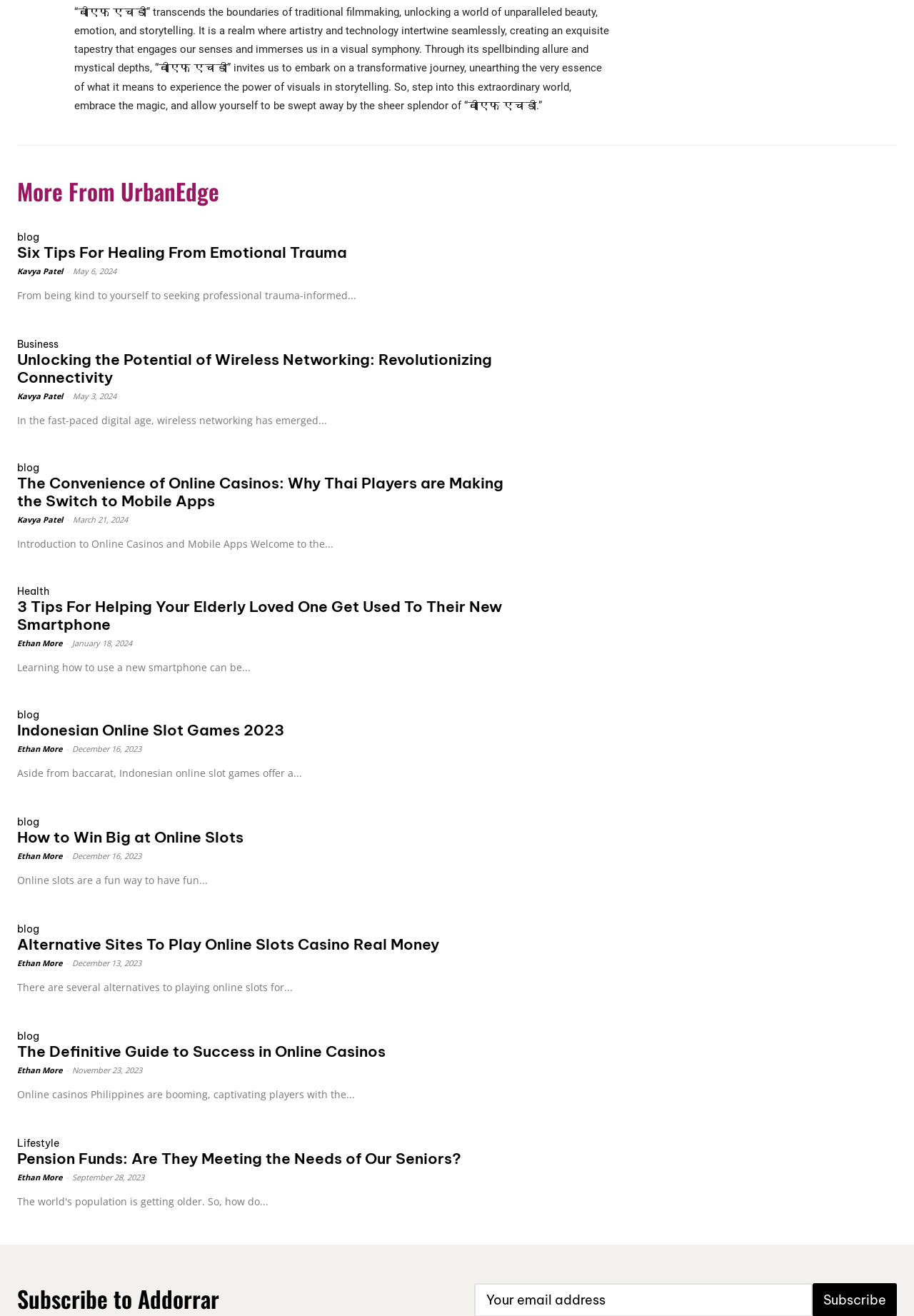Please determine the bounding box coordinates of the element's region to click in order to carry out the following instruction: "Read the article 'Unlocking the Potential of Wireless Networking: Revolutionizing Connectivity'". The coordinates should be four float numbers between 0 and 1, i.e., [left, top, right, bottom].

[0.553, 0.251, 0.731, 0.312]